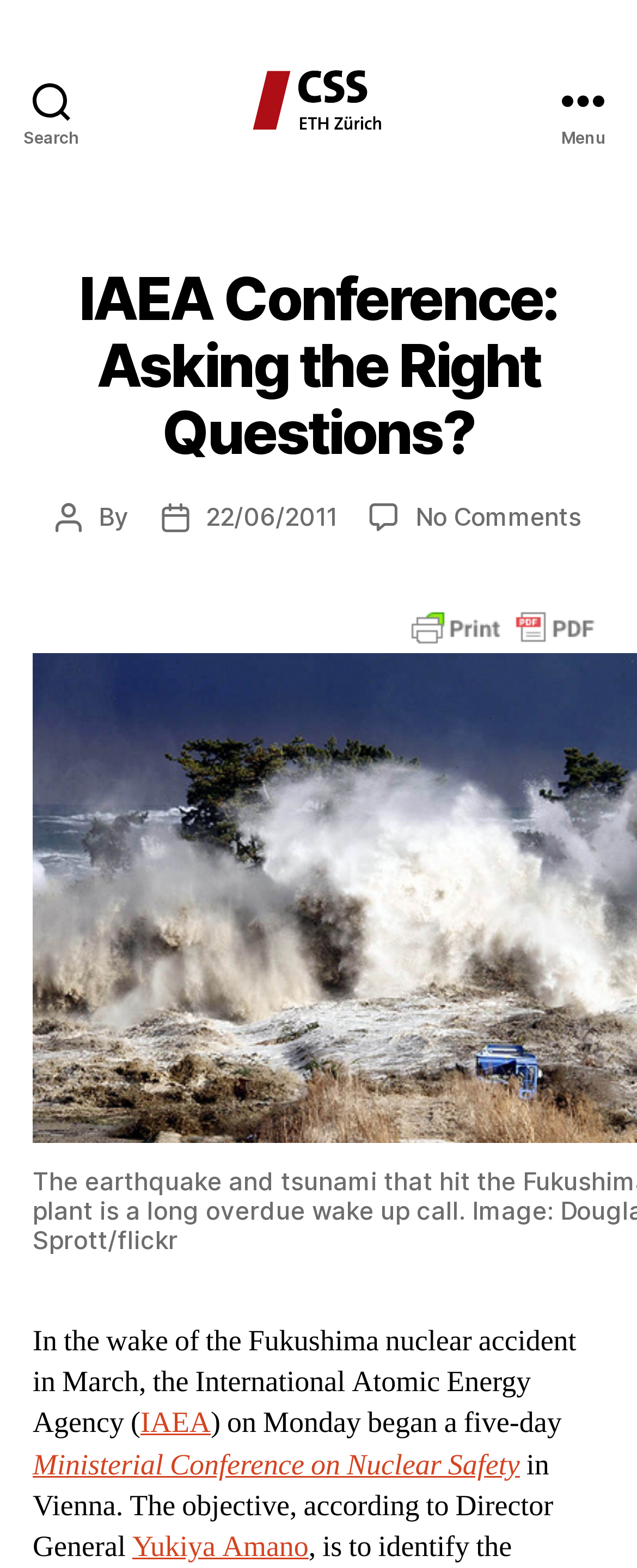Please find and give the text of the main heading on the webpage.

IAEA Conference: Asking the Right Questions?